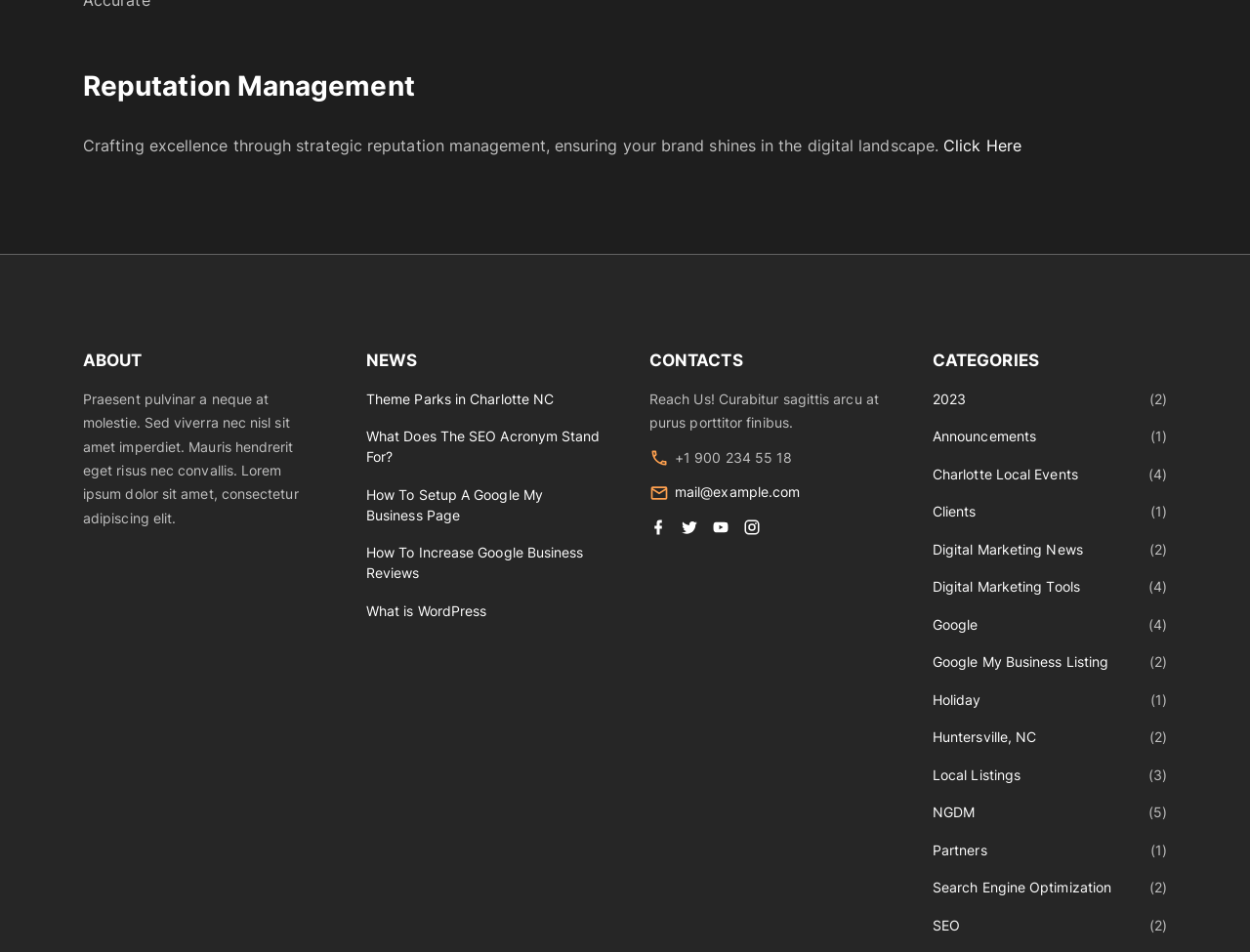Find the bounding box coordinates of the clickable element required to execute the following instruction: "Click on the 'Search Engine Optimization' link". Provide the coordinates as four float numbers between 0 and 1, i.e., [left, top, right, bottom].

[0.746, 0.923, 0.889, 0.941]